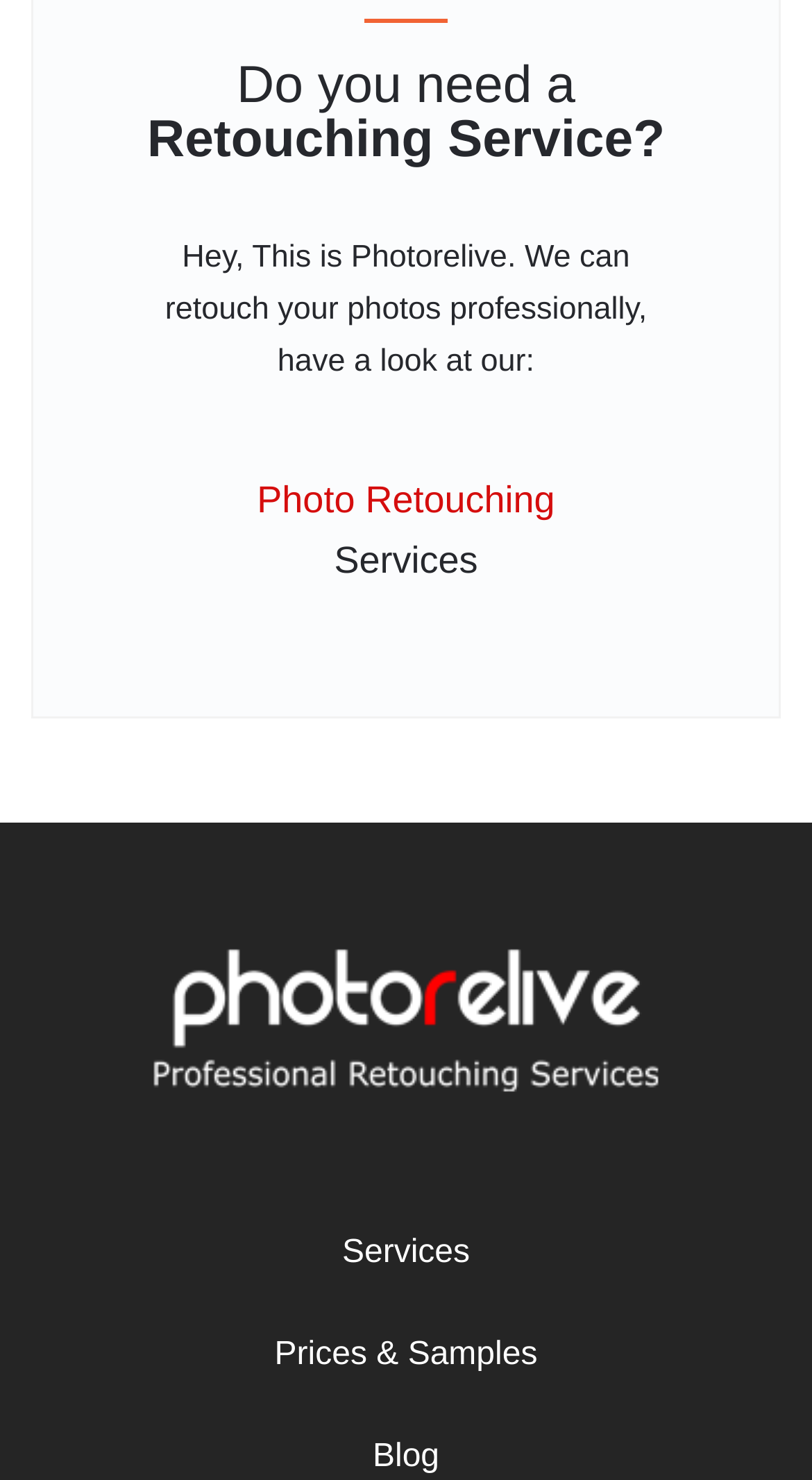What is the service provided by the company?
Based on the image, give a one-word or short phrase answer.

Photo retouching